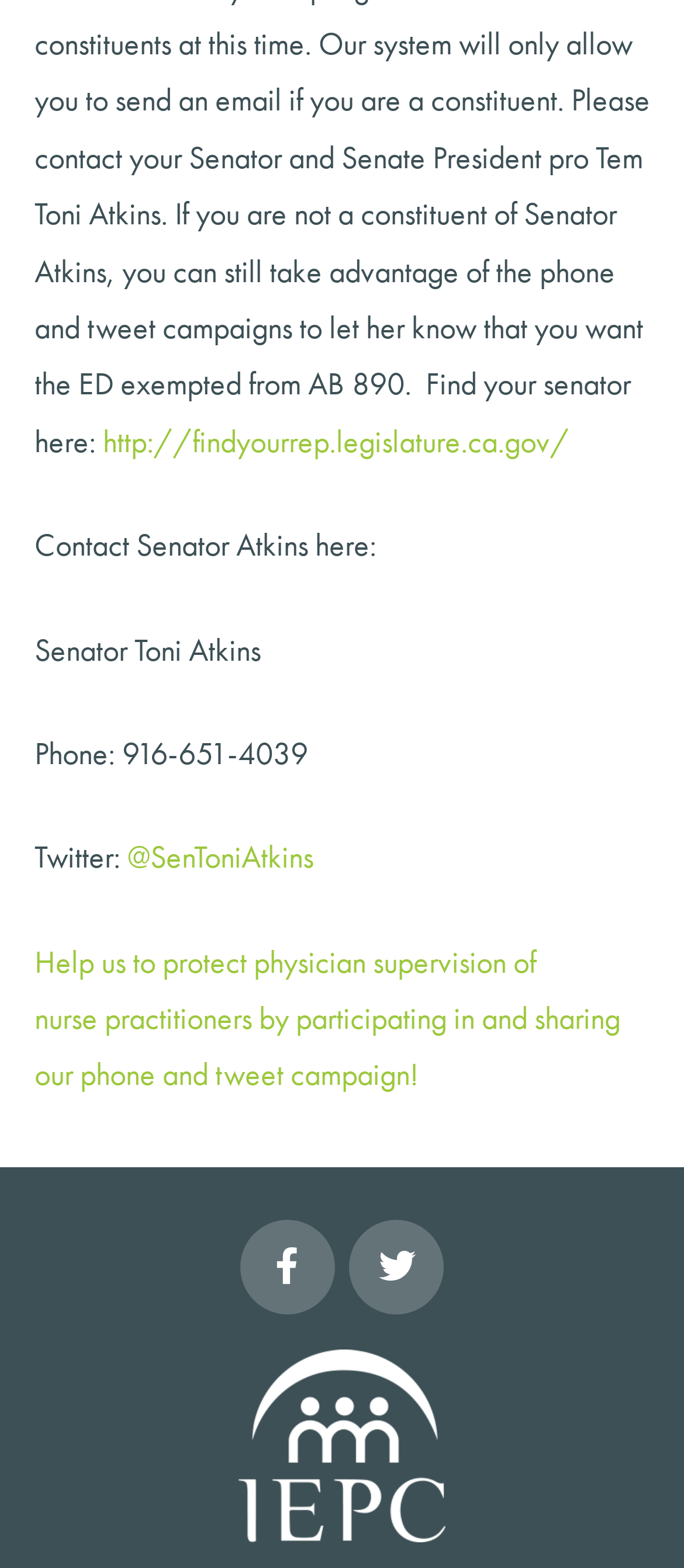Give a one-word or one-phrase response to the question:
What is the campaign about?

Protecting physician supervision of nurse practitioners